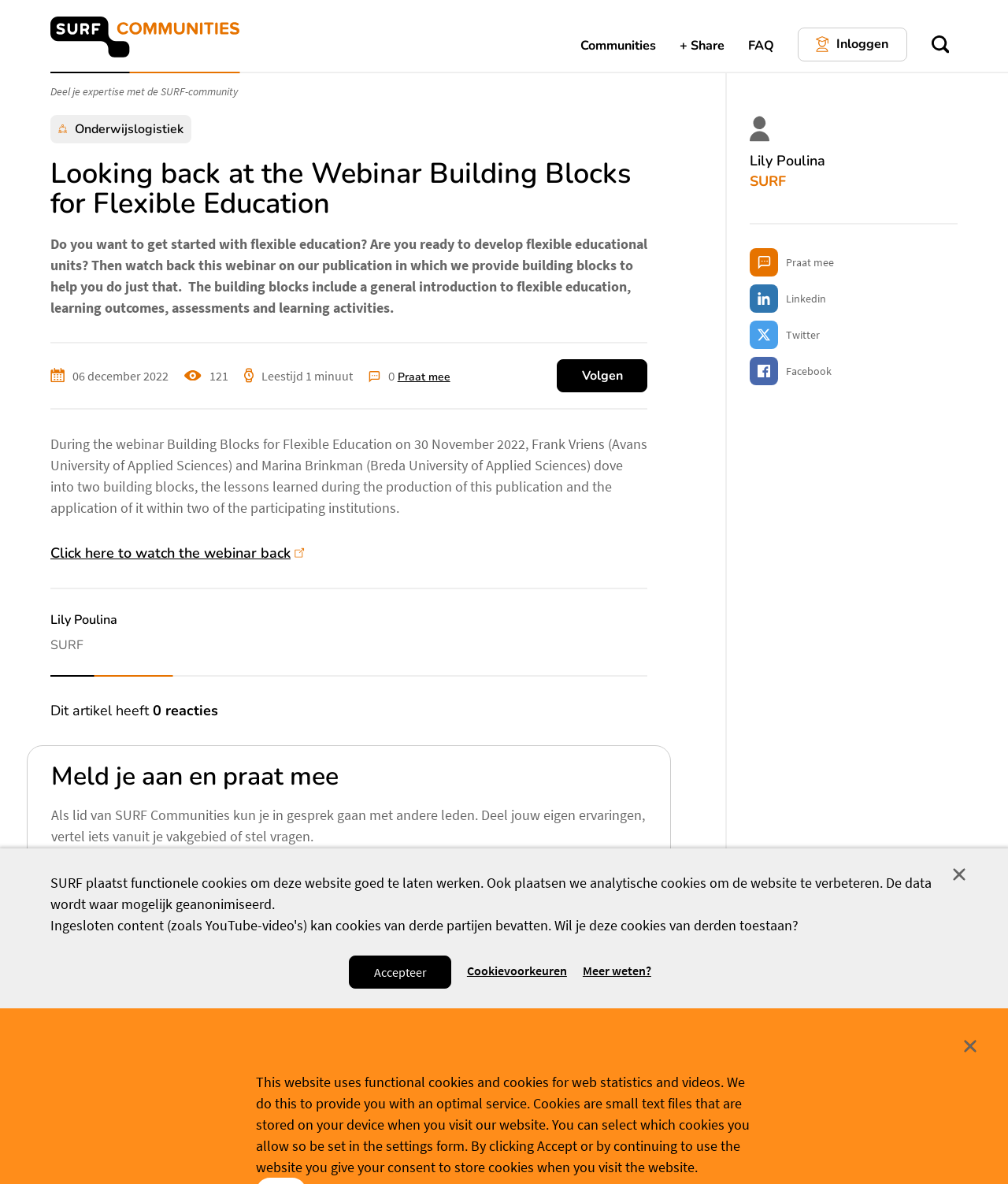Respond to the question below with a single word or phrase:
What is the reading time of the article?

1 minute